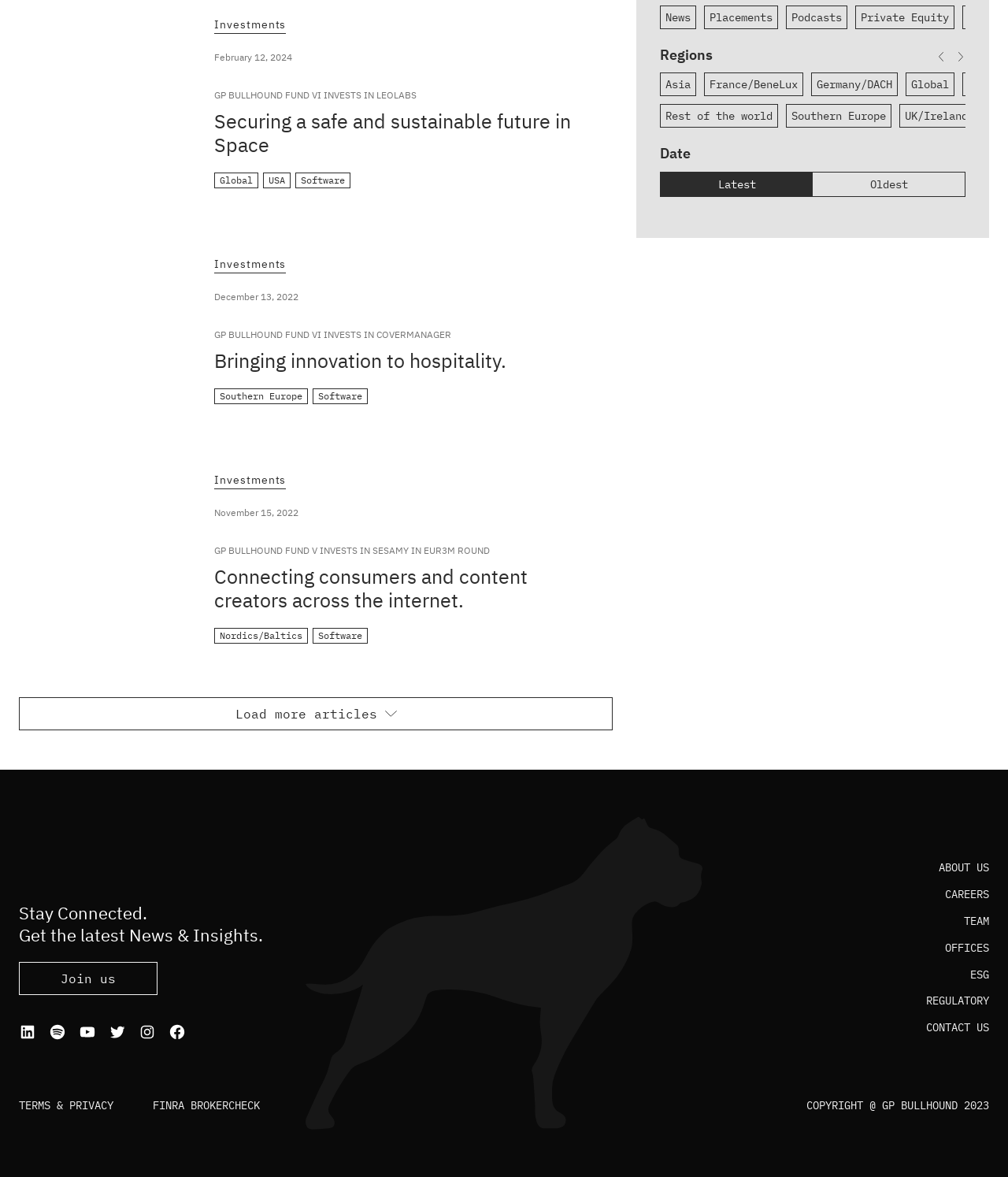What is the date of the investment in Covermanager?
Answer the question using a single word or phrase, according to the image.

December 13, 2022